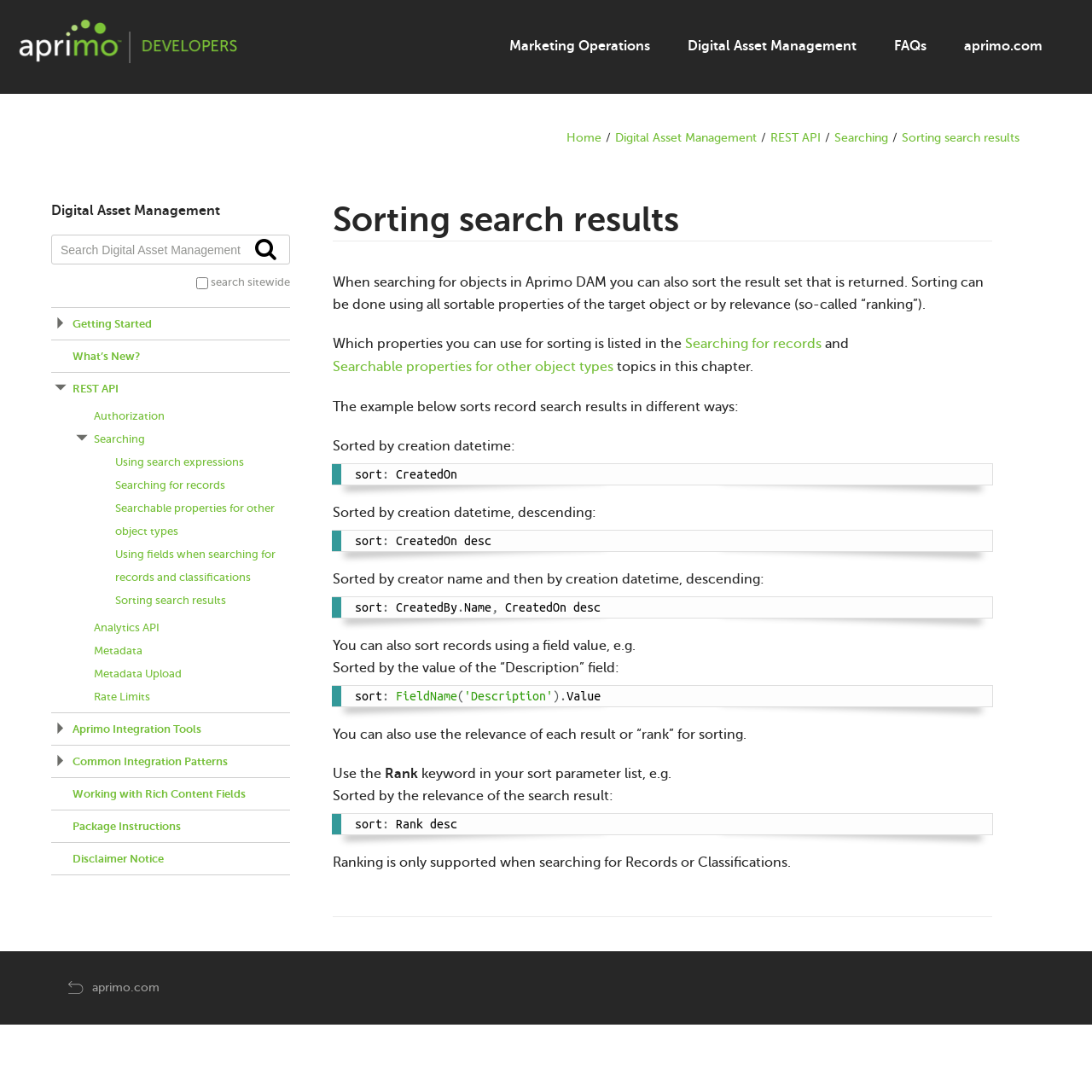How can records be sorted?
Answer the question with a single word or phrase, referring to the image.

By properties or relevance